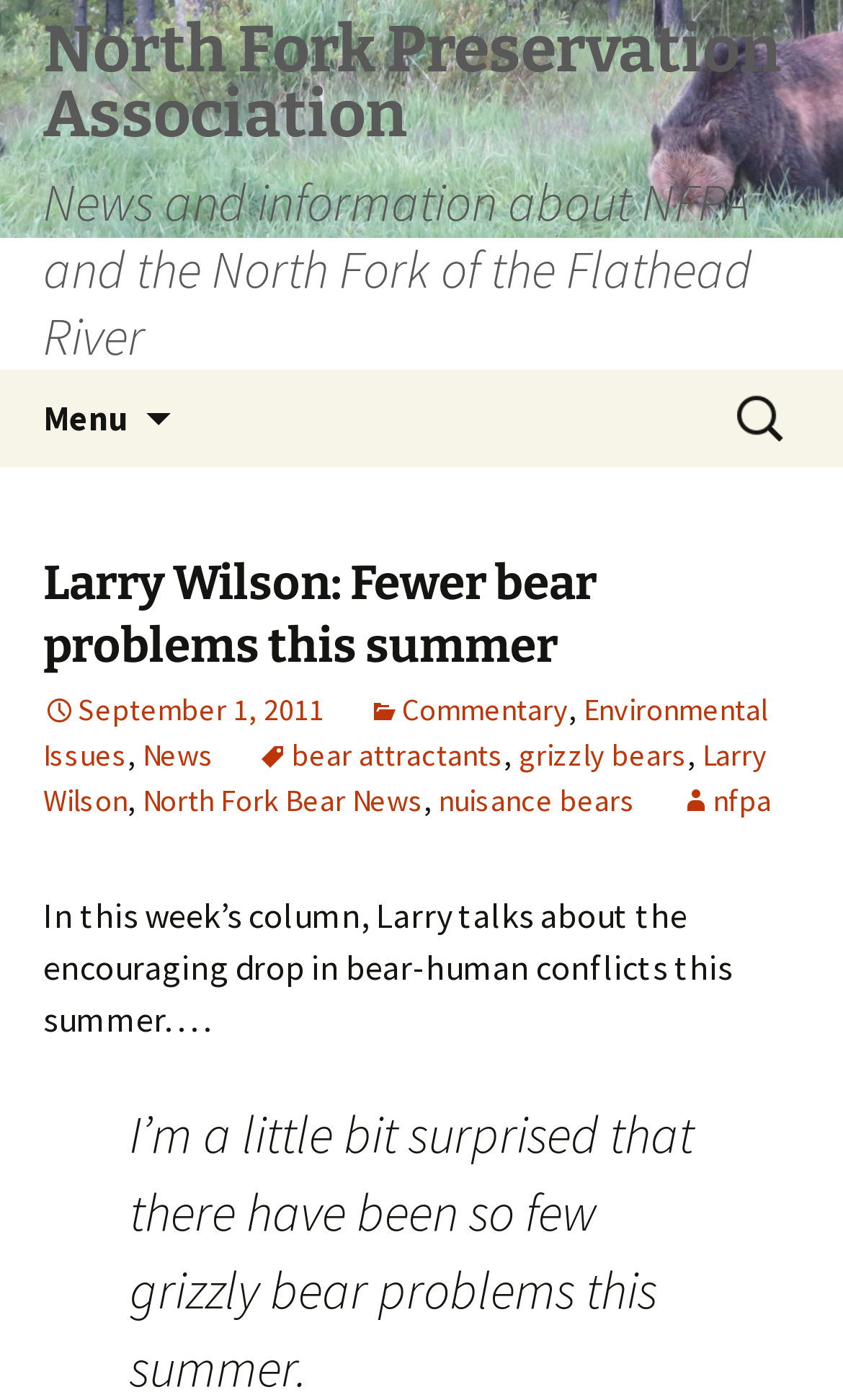Identify and provide the text of the main header on the webpage.

North Fork Preservation Association